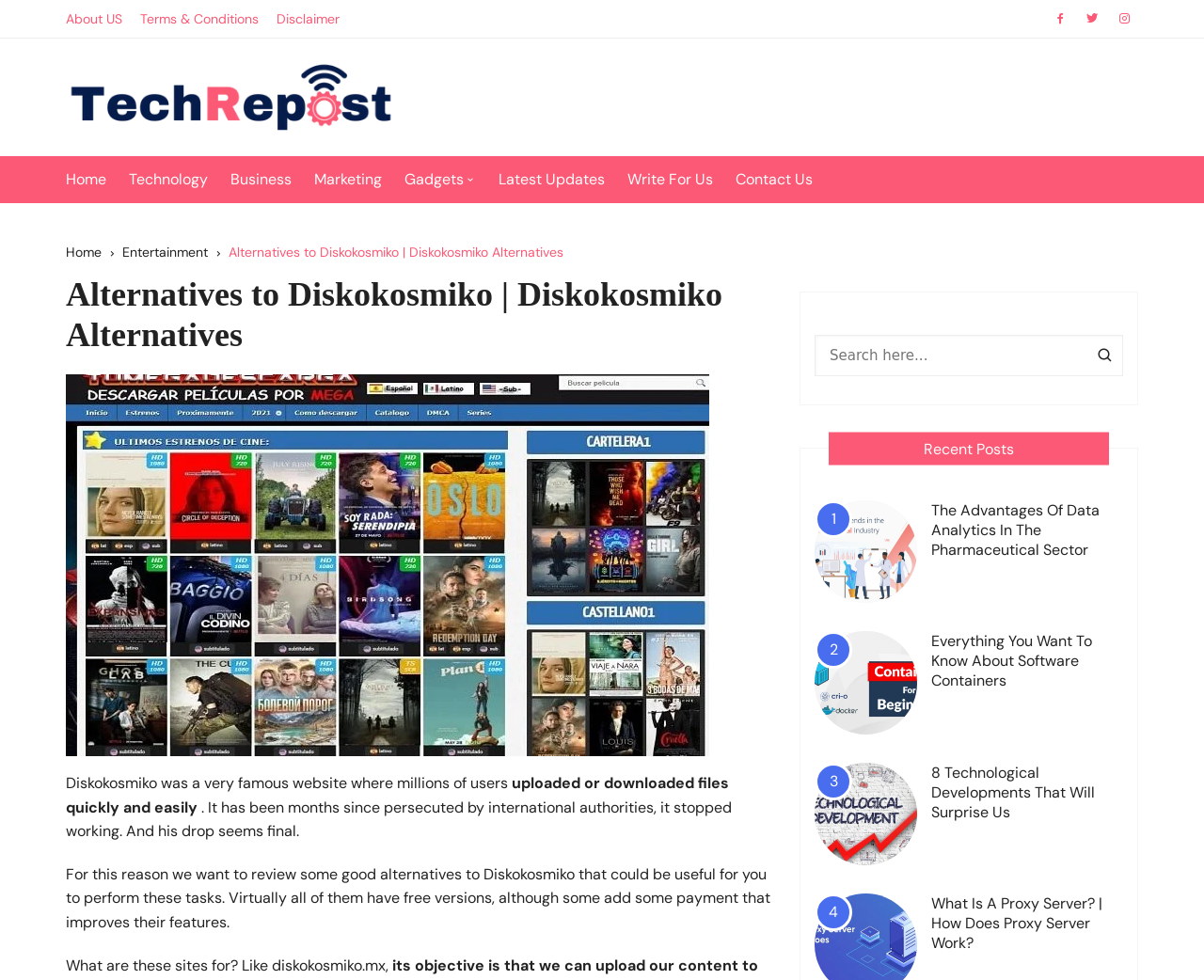Using the description: "Latest Updates", determine the UI element's bounding box coordinates. Ensure the coordinates are in the format of four float numbers between 0 and 1, i.e., [left, top, right, bottom].

[0.414, 0.159, 0.518, 0.207]